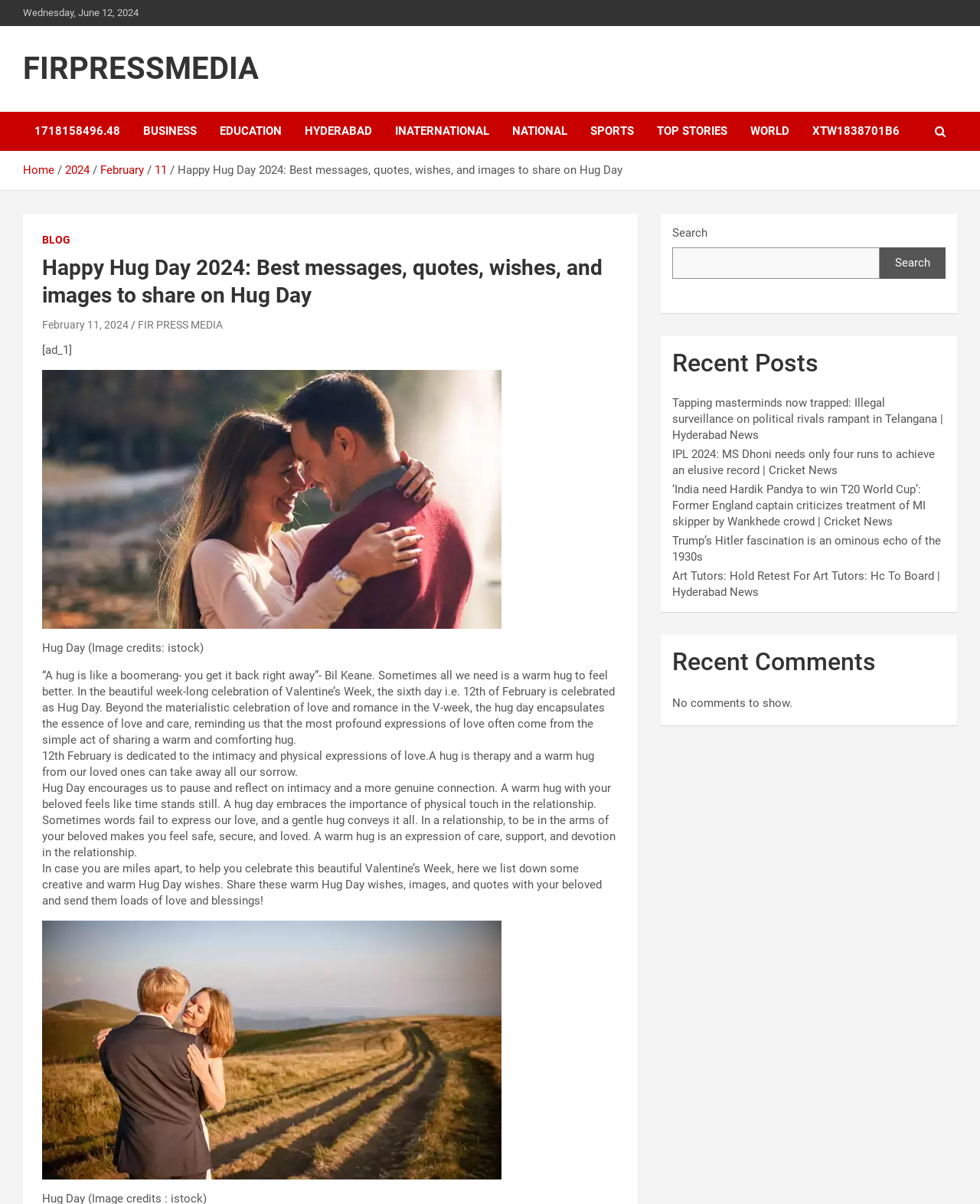Locate the bounding box coordinates of the element's region that should be clicked to carry out the following instruction: "Search for something". The coordinates need to be four float numbers between 0 and 1, i.e., [left, top, right, bottom].

[0.686, 0.206, 0.898, 0.232]